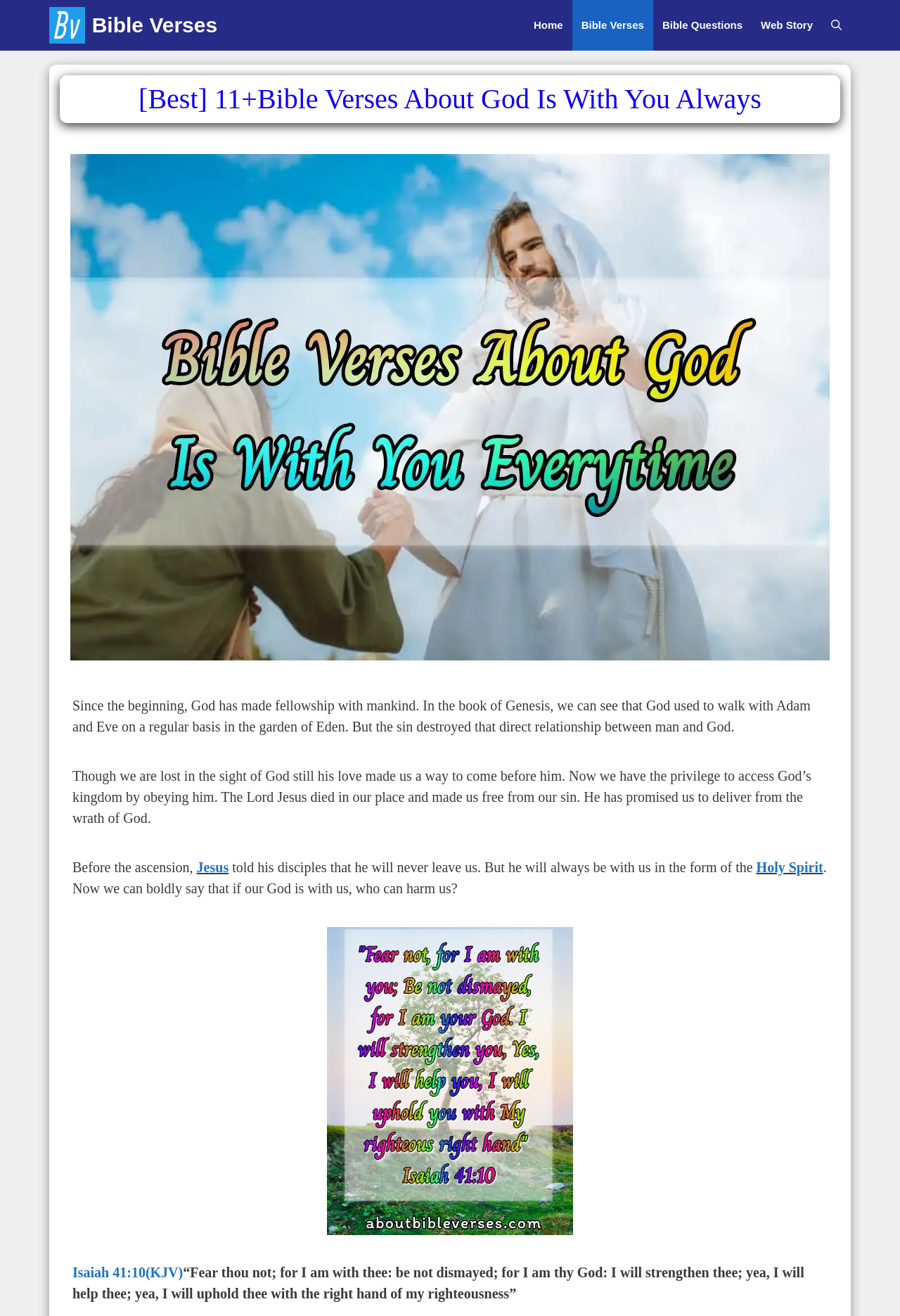Given the element description Bible Verses, predict the bounding box coordinates for the UI element in the webpage screenshot. The format should be (top-left x, top-left y, bottom-right x, bottom-right y), and the values should be between 0 and 1.

[0.636, 0.0, 0.726, 0.038]